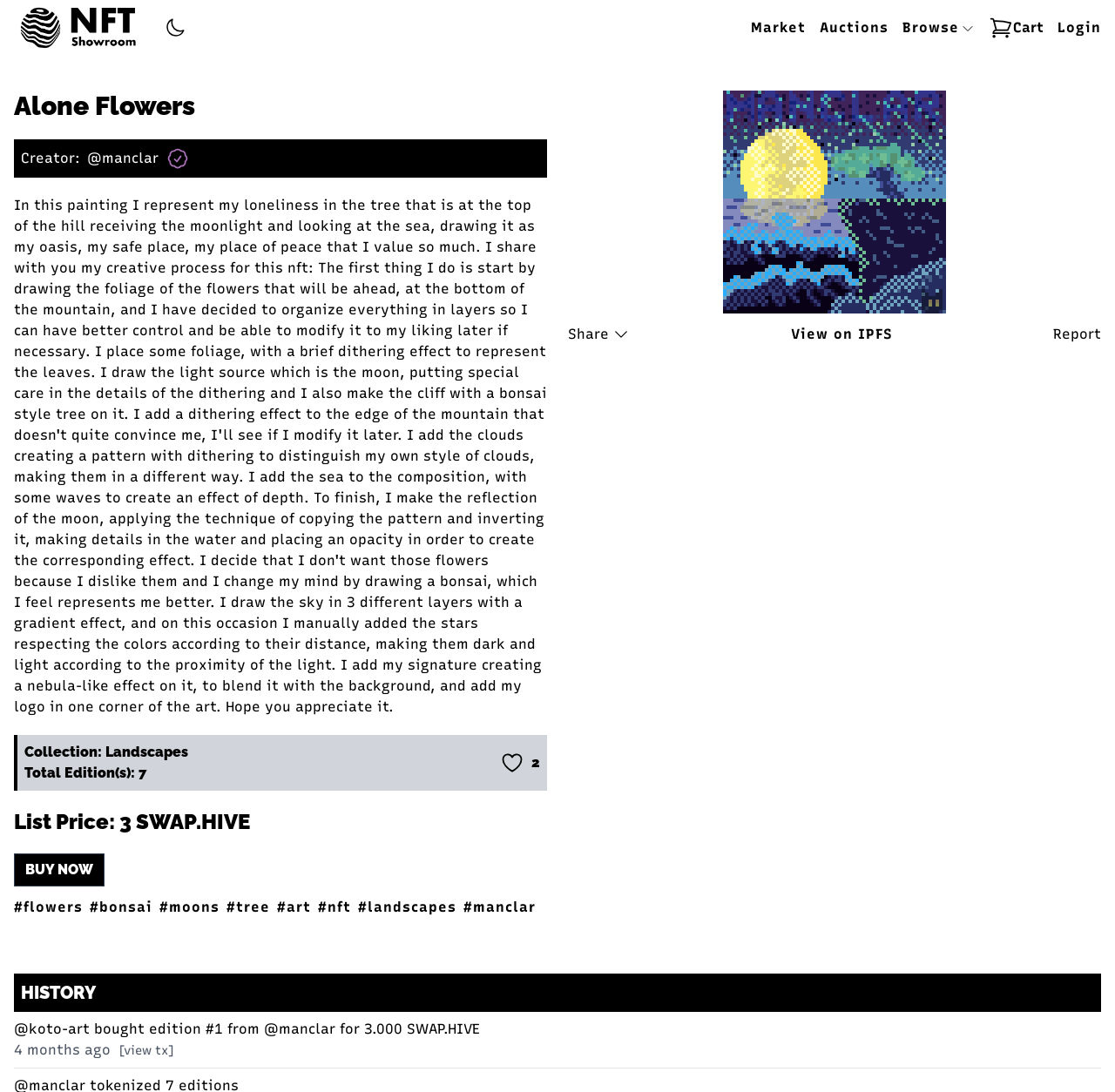Select the bounding box coordinates of the element I need to click to carry out the following instruction: "View the artwork on IPFS".

[0.709, 0.297, 0.8, 0.316]